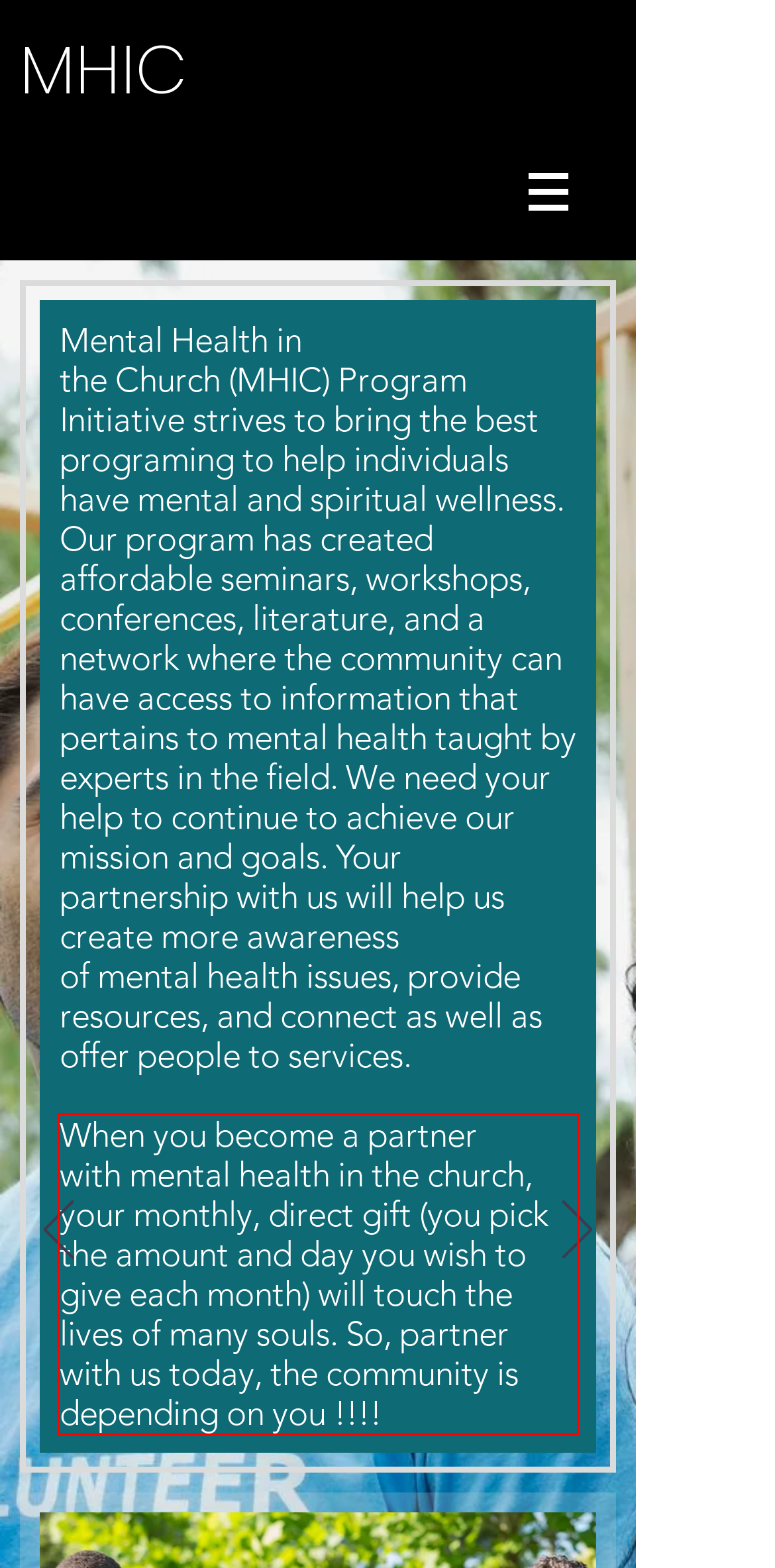Given a screenshot of a webpage, identify the red bounding box and perform OCR to recognize the text within that box.

When you become a partner with mental health in the church, your monthly, direct gift (you pick the amount and day you wish to give each month) will touch the lives of many souls. So, partner with us today, the community is depending on you !!!!